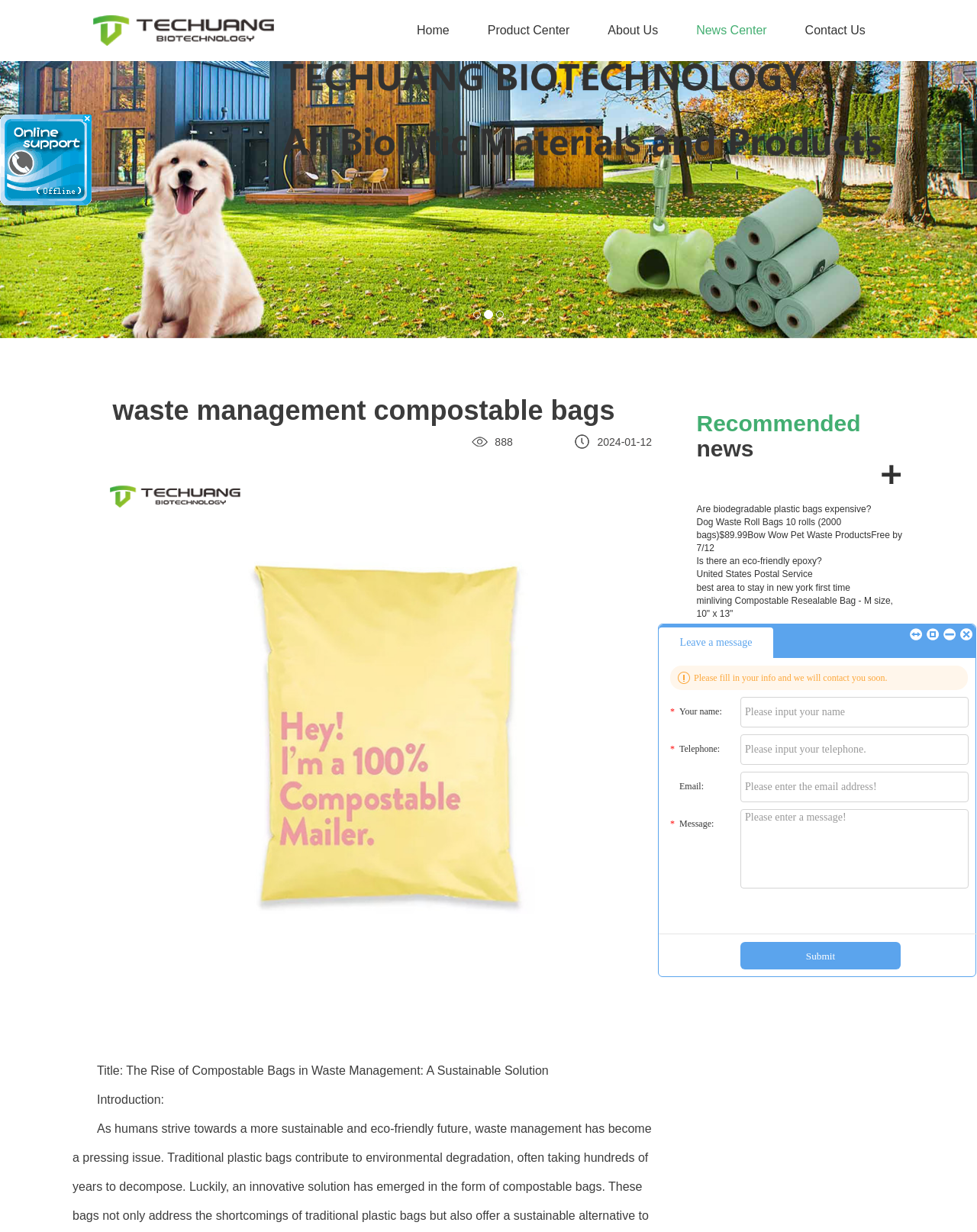What is the main topic of this webpage?
Could you answer the question with a detailed and thorough explanation?

Based on the webpage's content, including the heading 'waste management compostable bags' and the article title 'The Rise of Compostable Bags in Waste Management: A Sustainable Solution', it is clear that the main topic of this webpage is compostable bags.